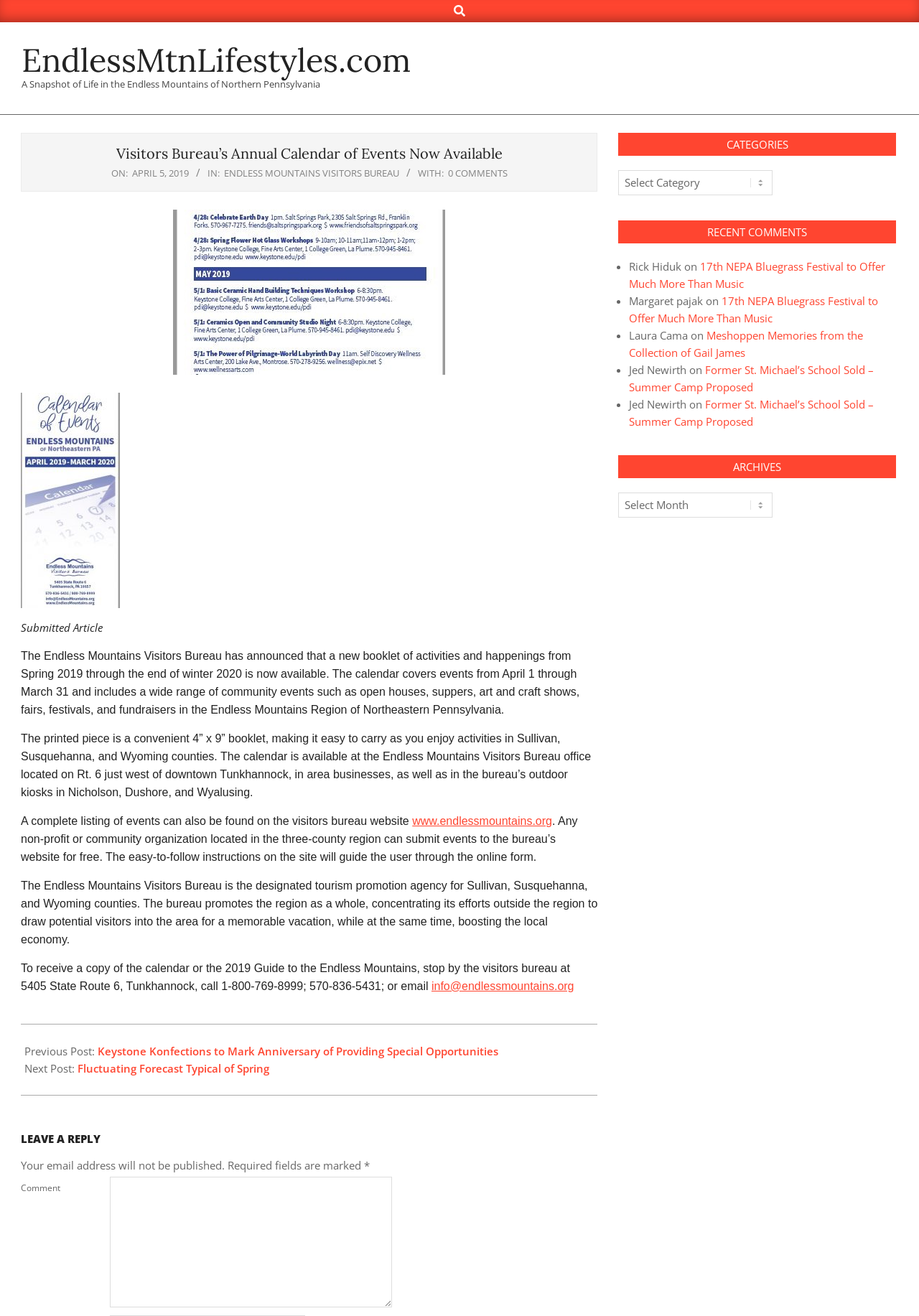Determine the bounding box coordinates of the clickable element to complete this instruction: "Visit EndlessMtnLifestyles.com". Provide the coordinates in the format of four float numbers between 0 and 1, [left, top, right, bottom].

[0.023, 0.03, 0.447, 0.061]